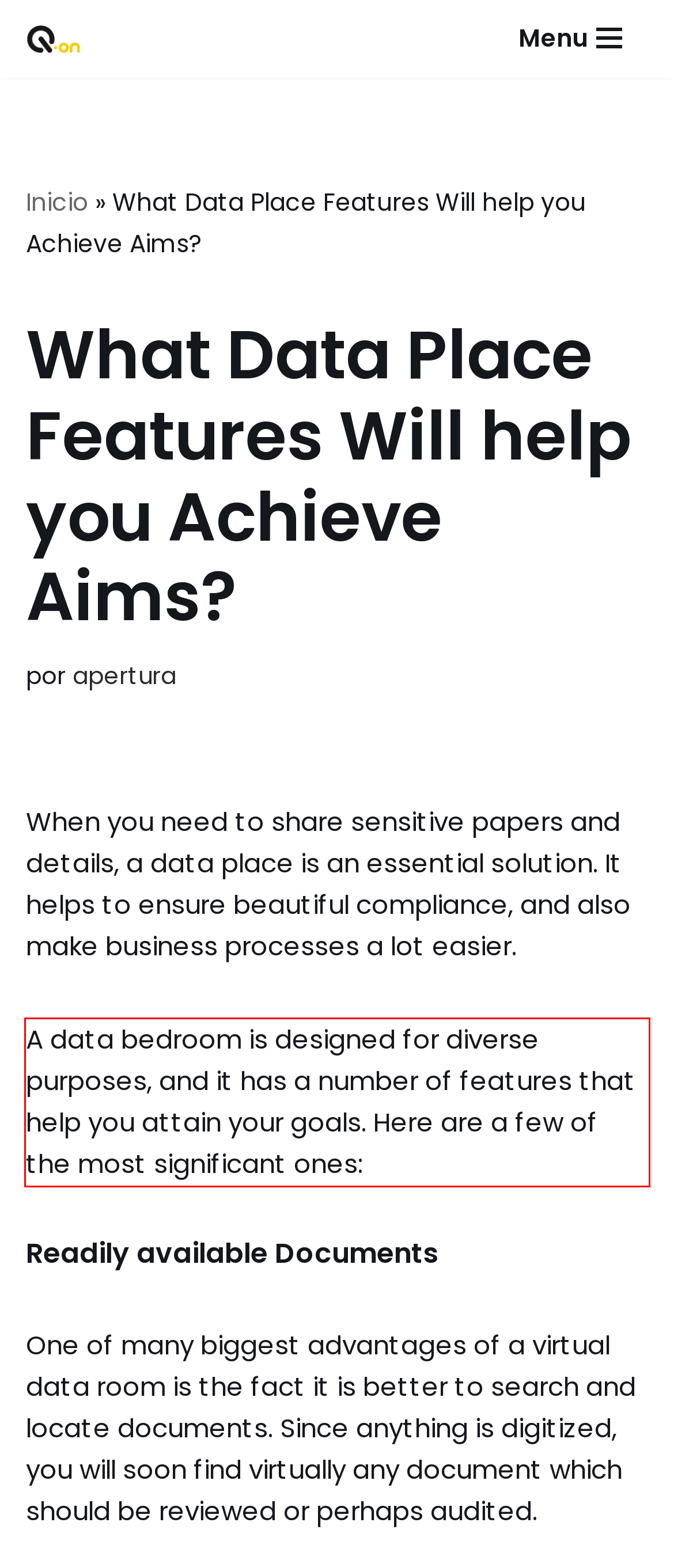Please identify and extract the text from the UI element that is surrounded by a red bounding box in the provided webpage screenshot.

A data bedroom is designed for diverse purposes, and it has a number of features that help you attain your goals. Here are a few of the most significant ones: